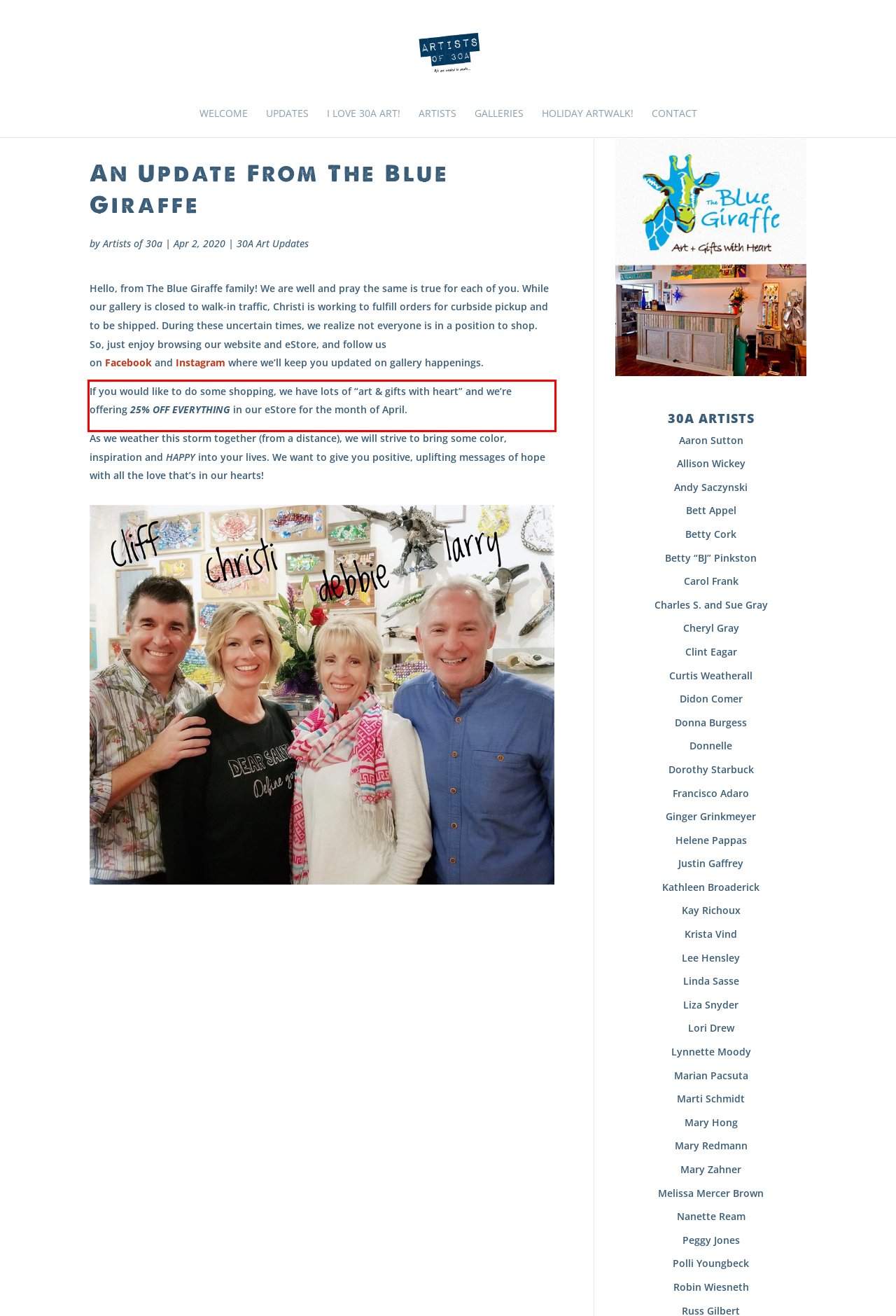With the given screenshot of a webpage, locate the red rectangle bounding box and extract the text content using OCR.

If you would like to do some shopping, we have lots of “art & gifts with heart” and we’re offering 25% OFF EVERYTHING in our eStore for the month of April.